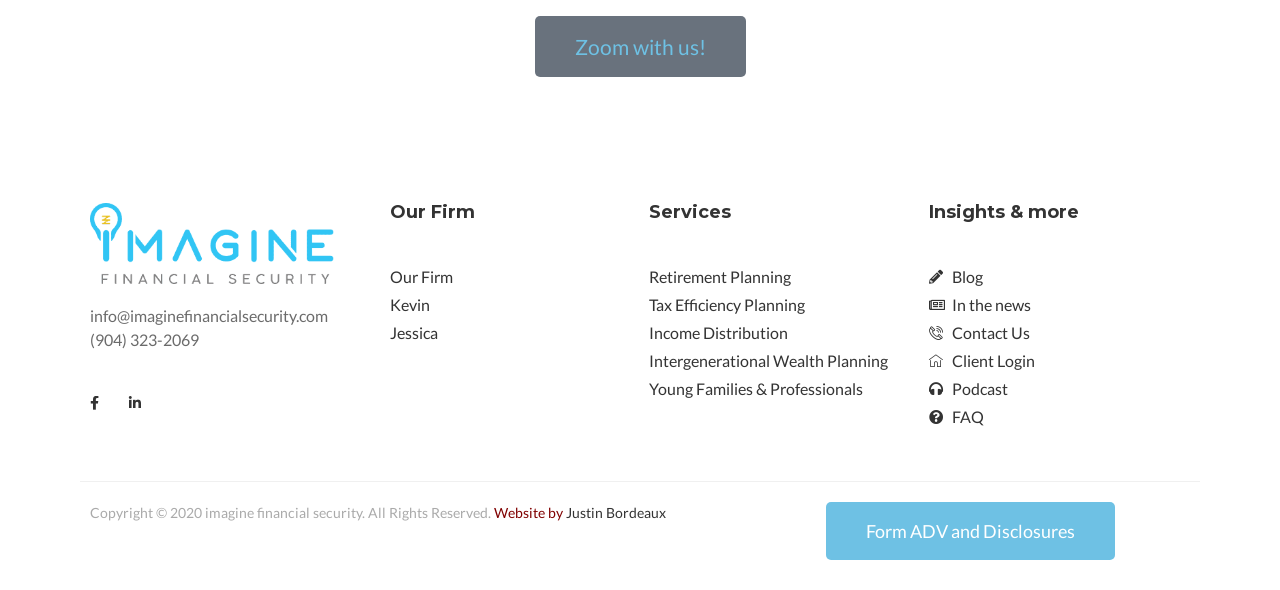Please find the bounding box coordinates of the section that needs to be clicked to achieve this instruction: "Click the 'Zoom with us!' button".

[0.418, 0.027, 0.582, 0.13]